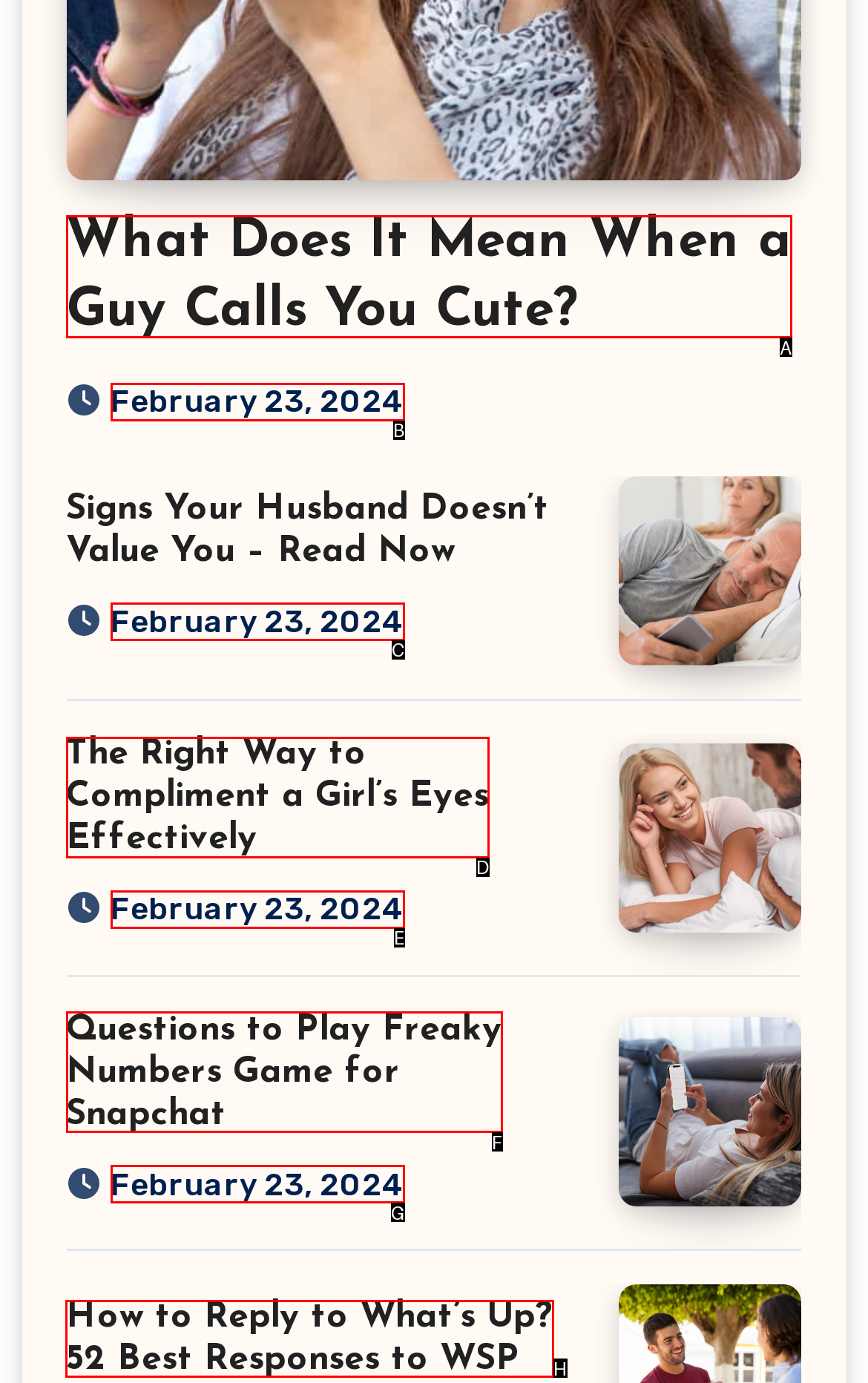Choose the letter that corresponds to the correct button to accomplish the task: Click on the article 'How to Reply to What’s Up? 52 Best Responses to WSP'
Reply with the letter of the correct selection only.

H